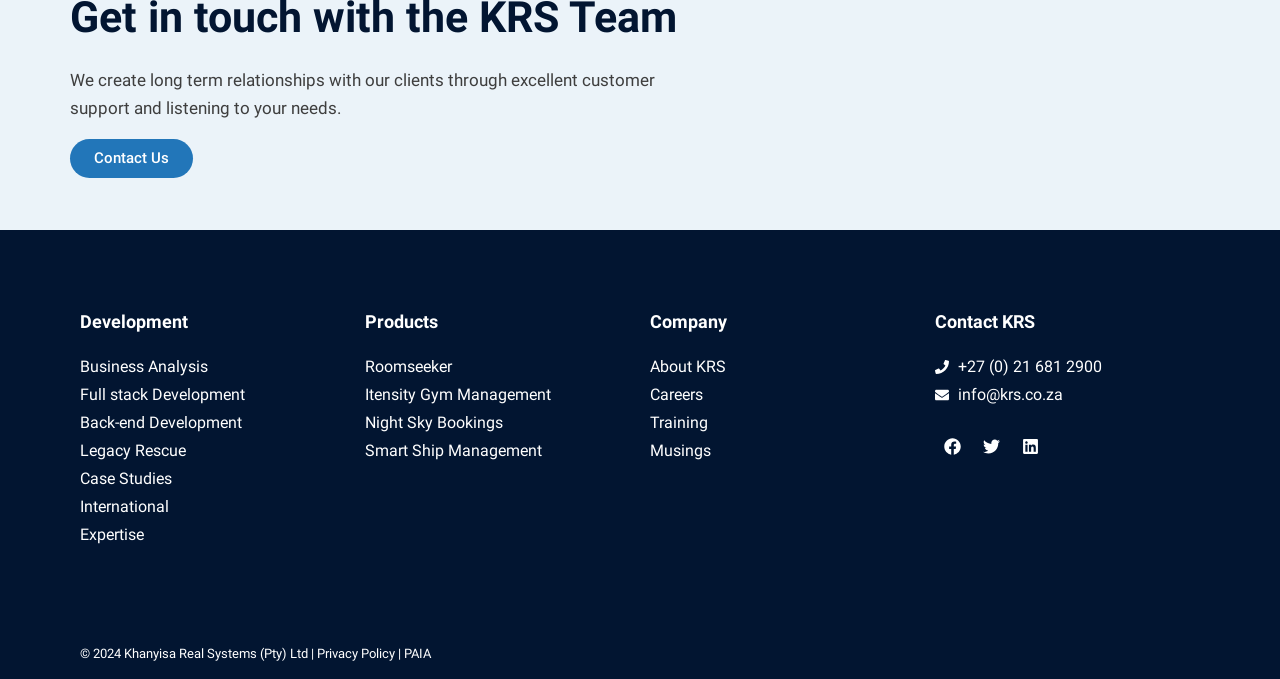Please answer the following question using a single word or phrase: 
What services does the company offer?

Development, Products